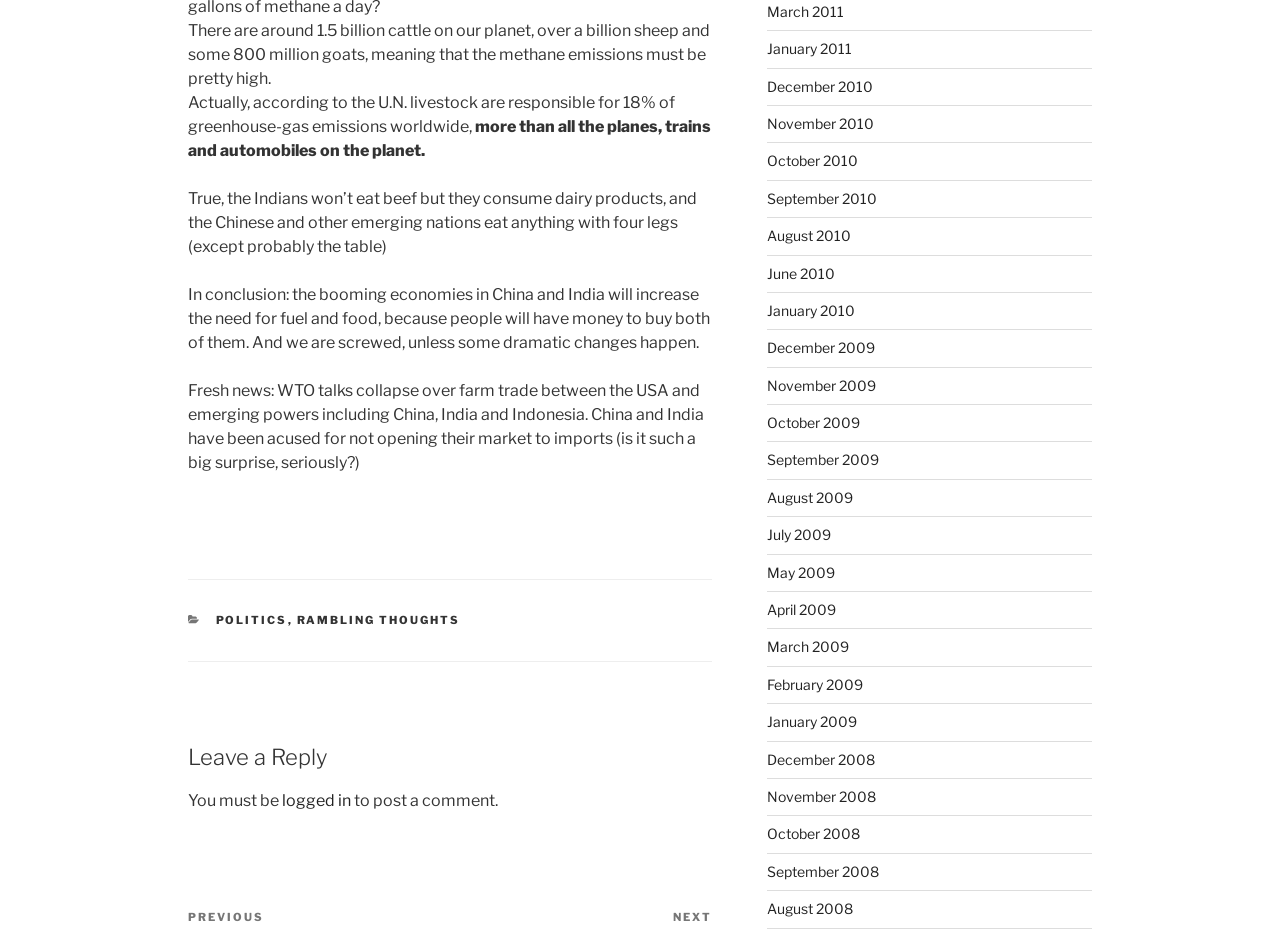What percentage of greenhouse-gas emissions are livestock responsible for?
From the screenshot, provide a brief answer in one word or phrase.

18%